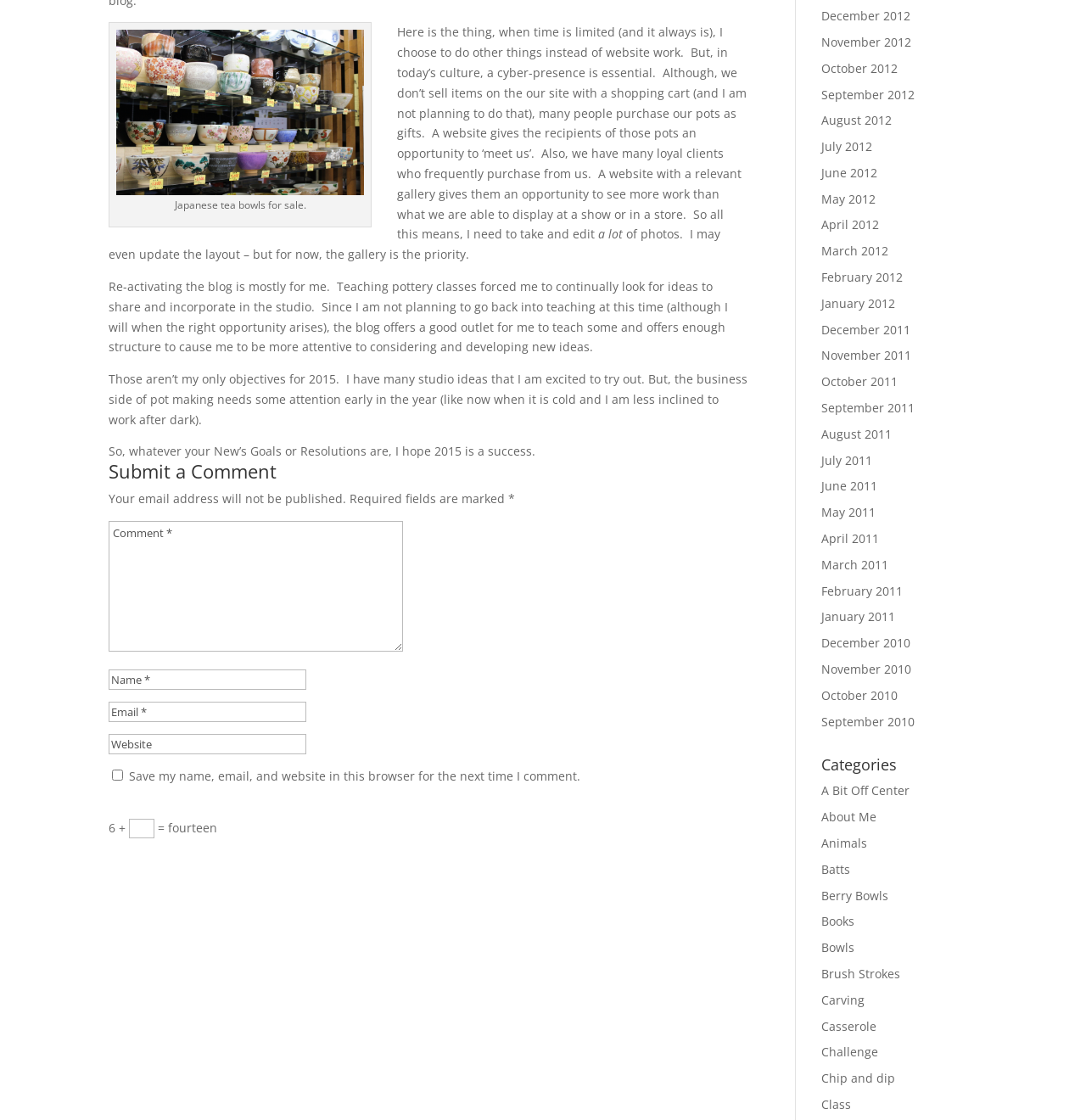What is the topic of the blog post?
Using the screenshot, give a one-word or short phrase answer.

New Year's goals